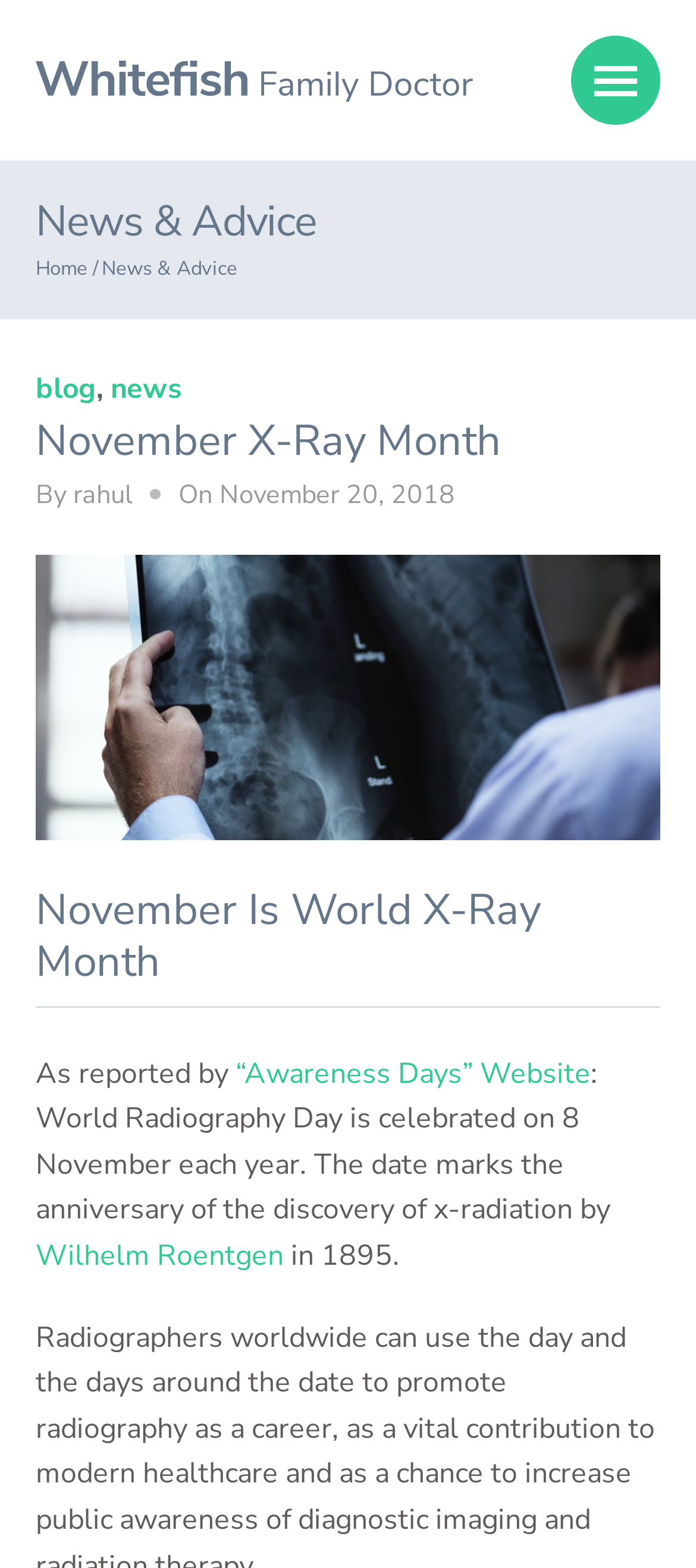Provide the bounding box coordinates in the format (top-left x, top-left y, bottom-right x, bottom-right y). All values are floating point numbers between 0 and 1. Determine the bounding box coordinate of the UI element described as: “Awareness Days” Website

[0.338, 0.672, 0.849, 0.697]